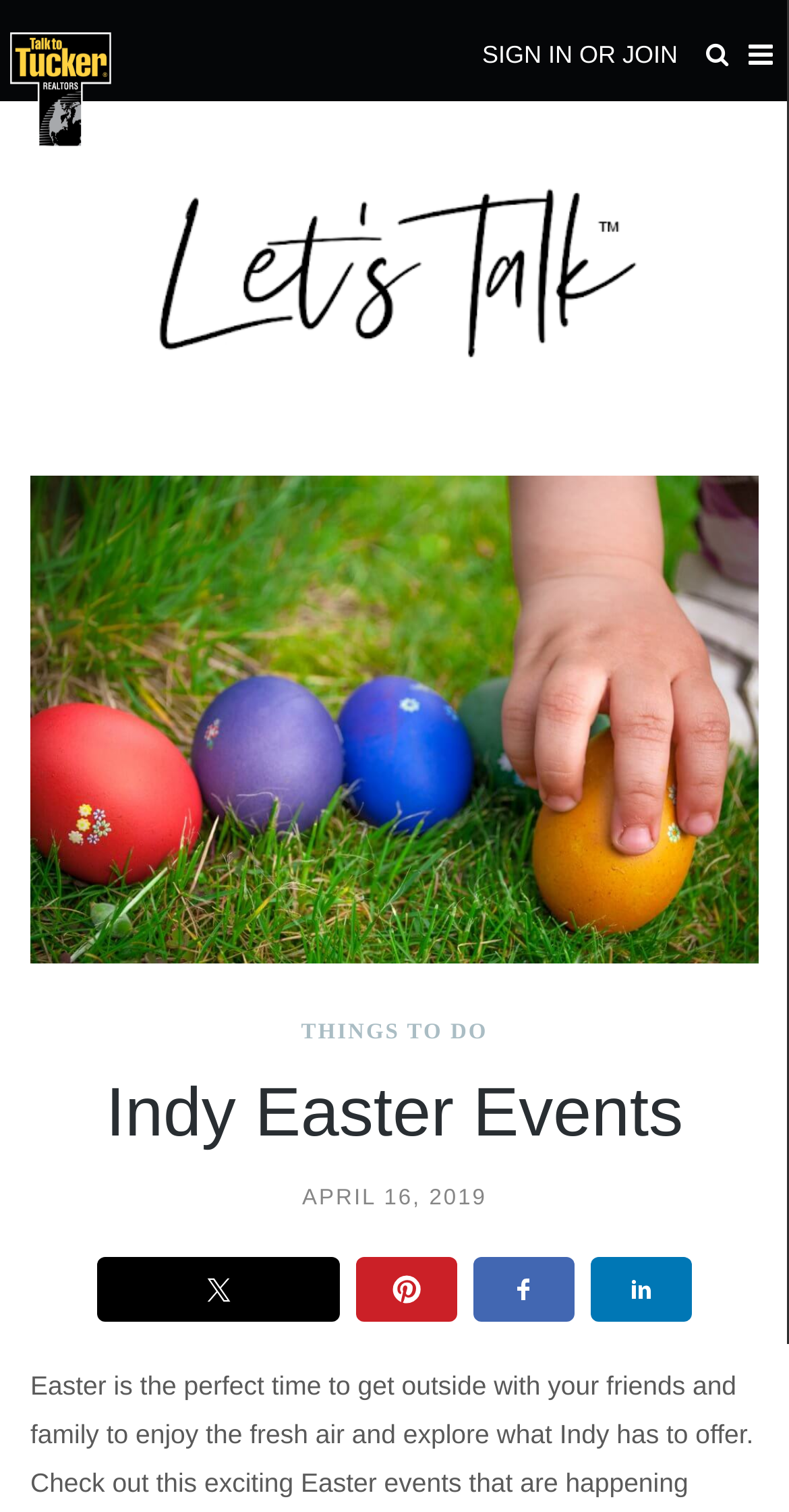What is the name of the website?
Please ensure your answer to the question is detailed and covers all necessary aspects.

I found the name of the website by looking at the top-left corner of the webpage, where the logo and website name are usually located. The image with the text 'TalkToTucker.com' is likely the website's logo and name.